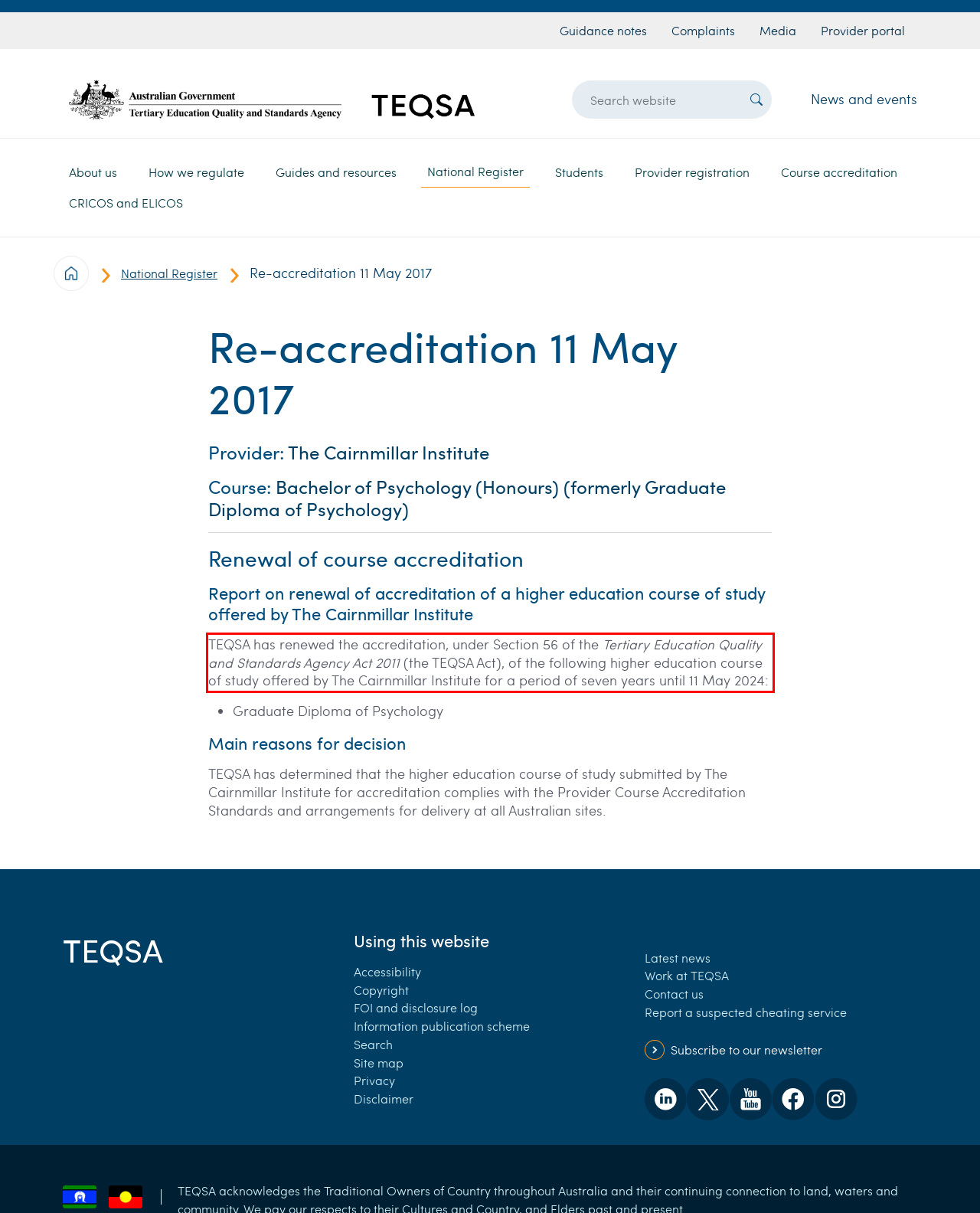You have a screenshot with a red rectangle around a UI element. Recognize and extract the text within this red bounding box using OCR.

TEQSA has renewed the accreditation, under Section 56 of the Tertiary Education Quality and Standards Agency Act 2011 (the TEQSA Act), of the following higher education course of study offered by The Cairnmillar Institute for a period of seven years until 11 May 2024: